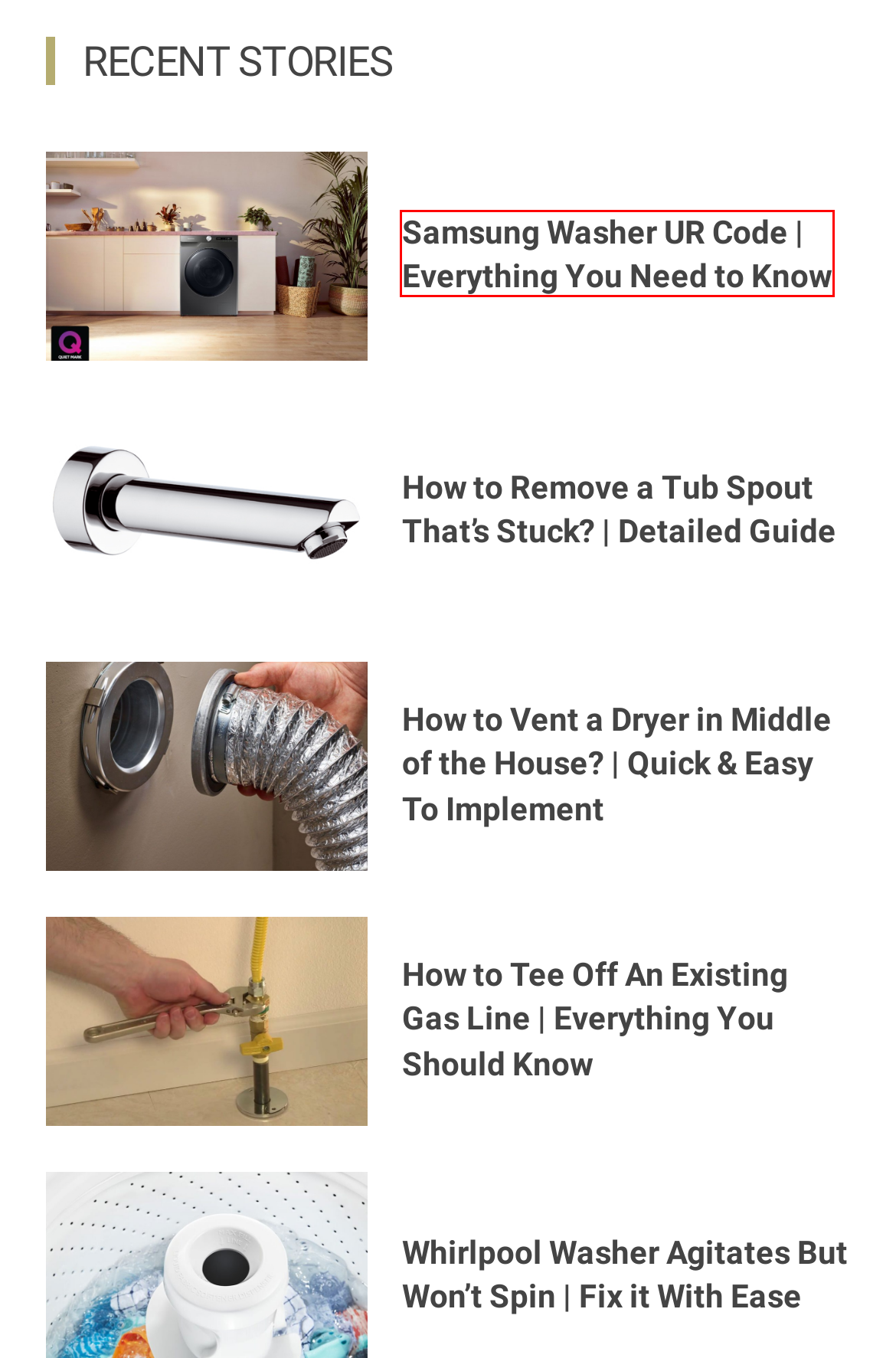You have been given a screenshot of a webpage, where a red bounding box surrounds a UI element. Identify the best matching webpage description for the page that loads after the element in the bounding box is clicked. Options include:
A. How to Vent a Dryer in Middle of the House? | Quick & Easy To Implement
B. How to Remove a Tub Spout That's Stuck? | Detailed Guide
C. How to Tee Off An Existing Gas Line | Everything You Should Know
D. Samsung Washer UR Code | Everything You Need to Know
E. Furniture
F. Whirlpool Washer Agitates But Won't Spin | Fix it With Ease
G. Selecting the Ideal Finish for Your Kitchen Cabinets: A Guide with Helpful Tips
H. Garden

D